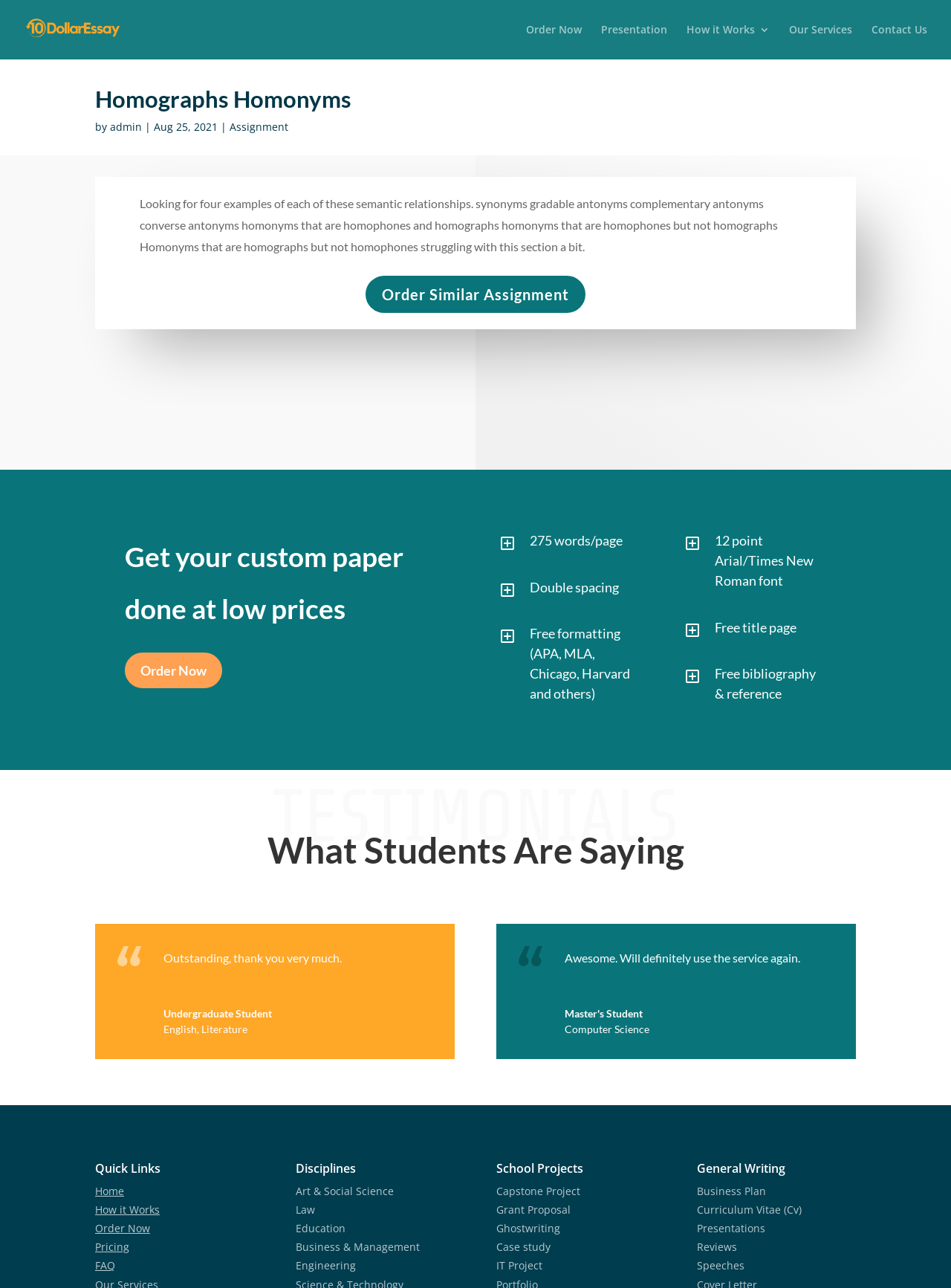Can you show the bounding box coordinates of the region to click on to complete the task described in the instruction: "View Company Auditions"?

None